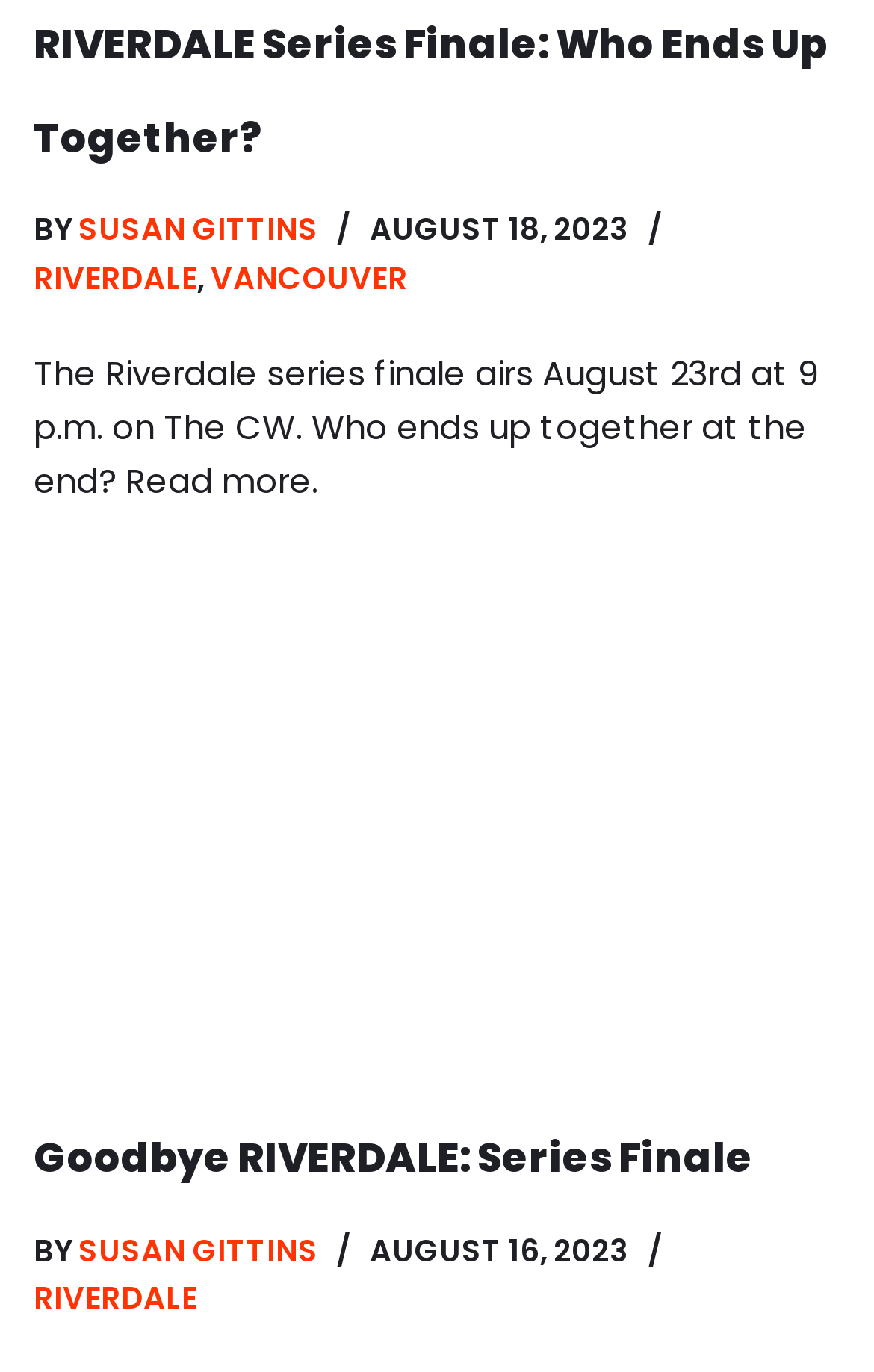Who wrote the article about Riverdale series finale?
Look at the image and provide a detailed response to the question.

I found the author's name by looking at the text next to 'BY' which appears twice on the webpage, indicating the author's name is SUSAN GITTINS.